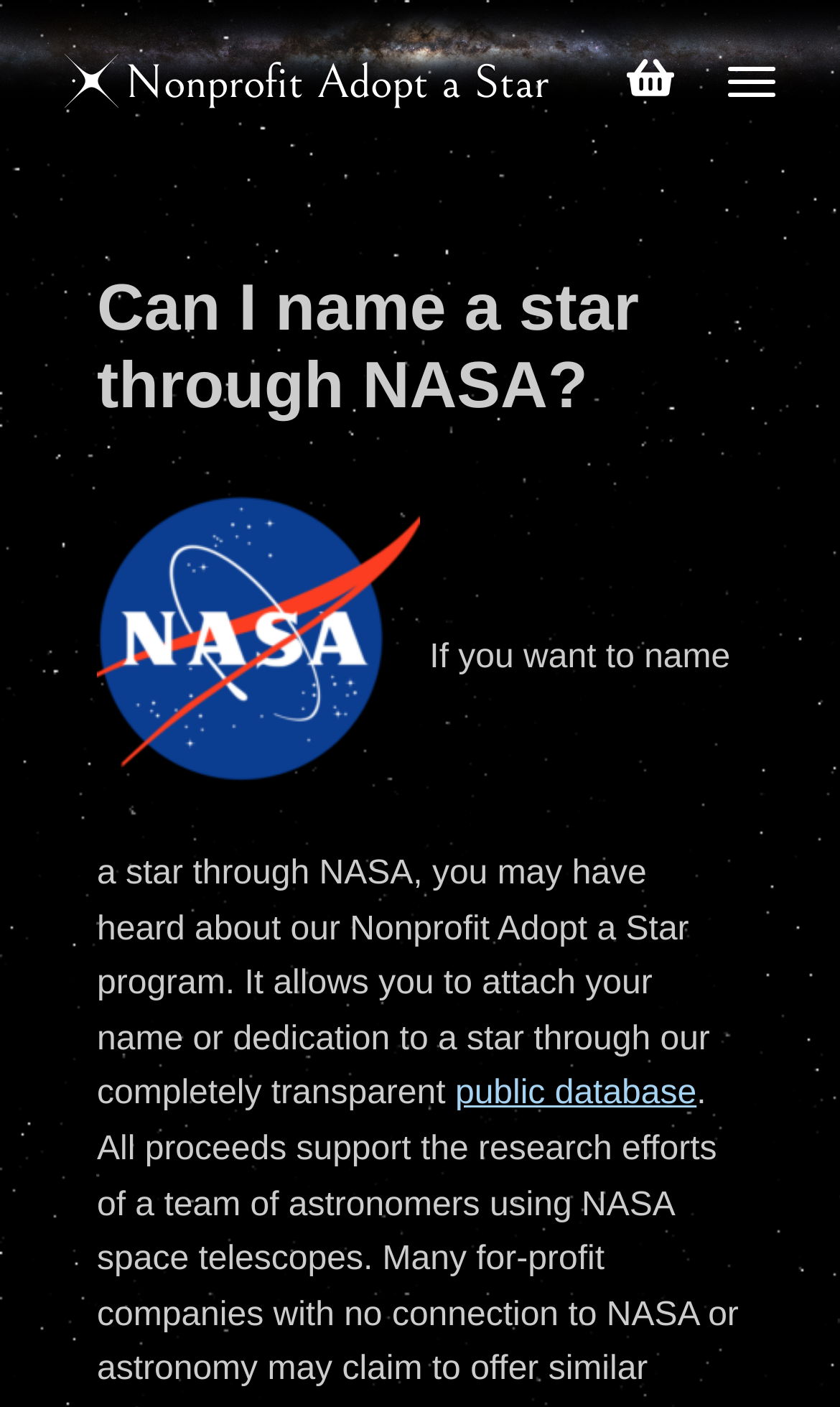Provide the bounding box coordinates for the UI element that is described by this text: "Nonprofit Adopt a Star". The coordinates should be in the form of four float numbers between 0 and 1: [left, top, right, bottom].

[0.149, 0.039, 0.654, 0.077]